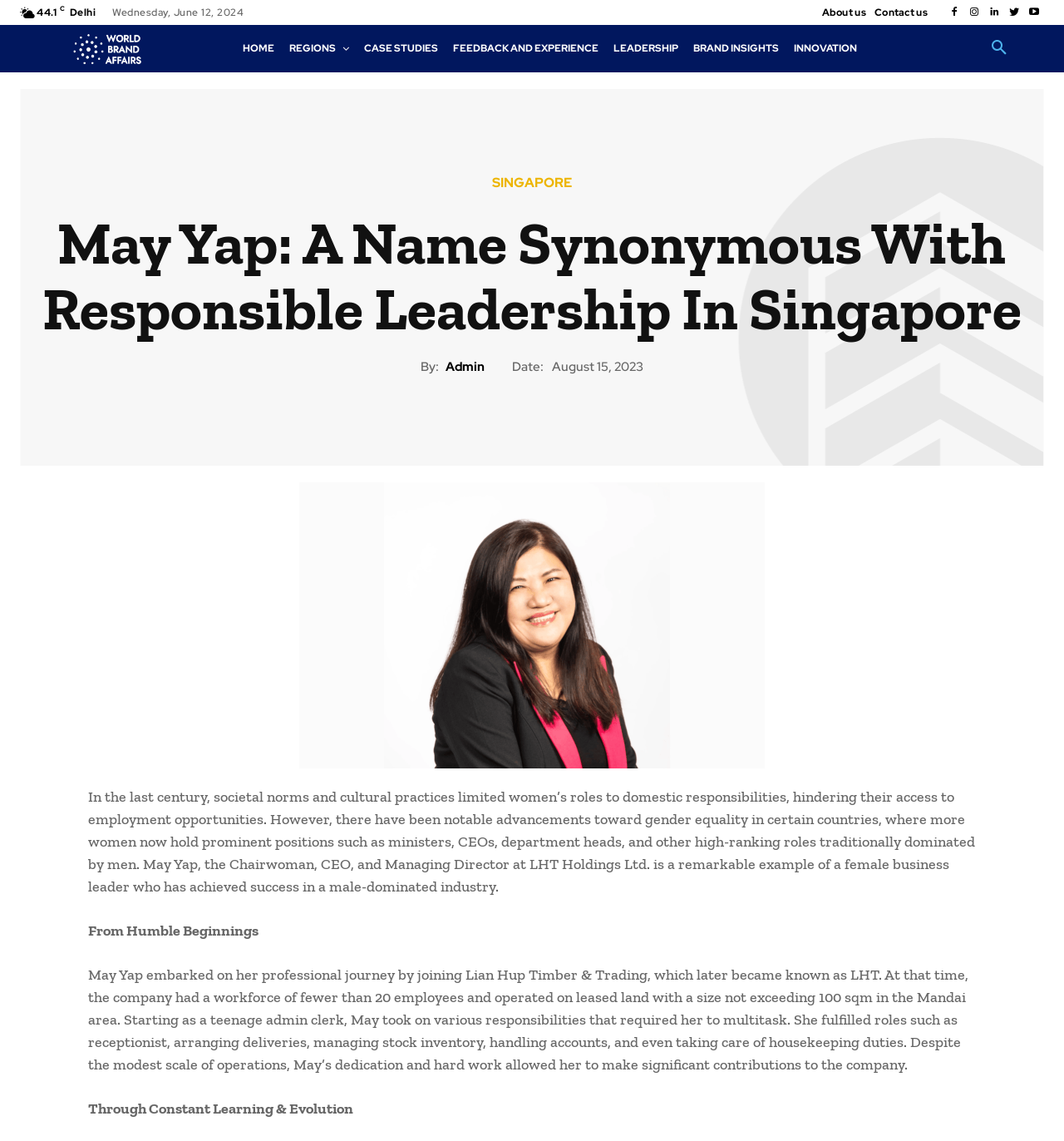Respond to the question with just a single word or phrase: 
How many links are in the top navigation menu?

7